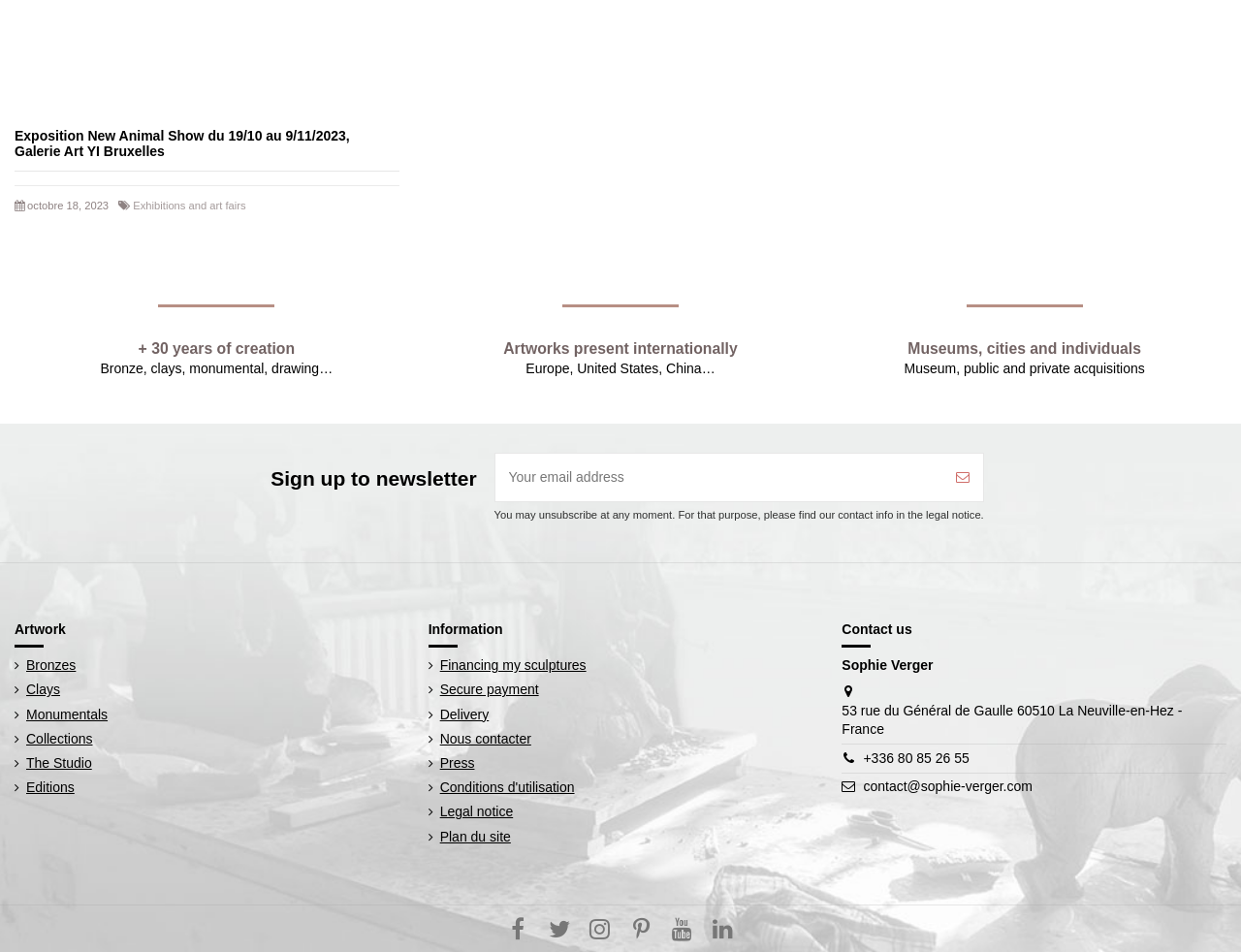Can you provide the bounding box coordinates for the element that should be clicked to implement the instruction: "Click the Facebook link"?

None